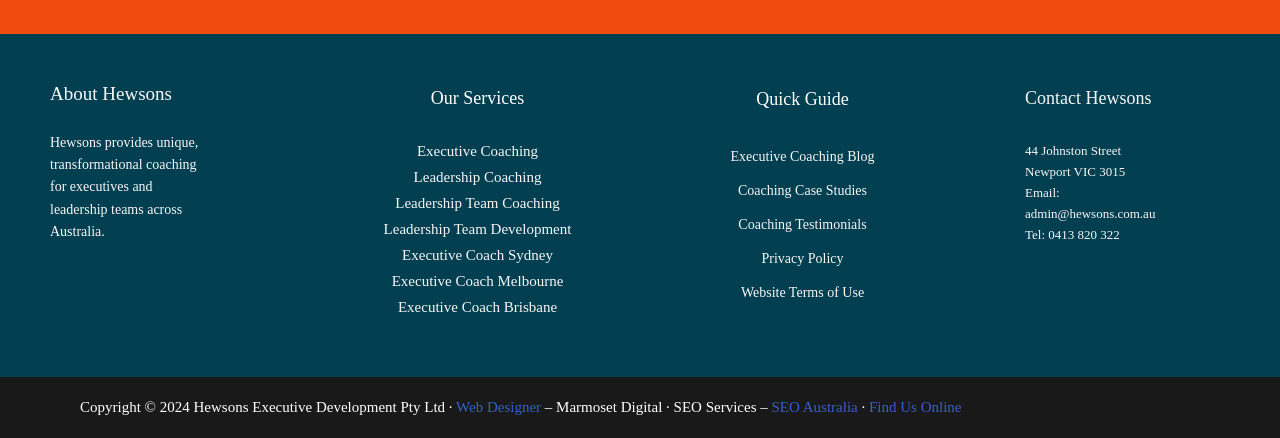Respond to the question below with a single word or phrase:
What is the location of the company?

Newport VIC 3015